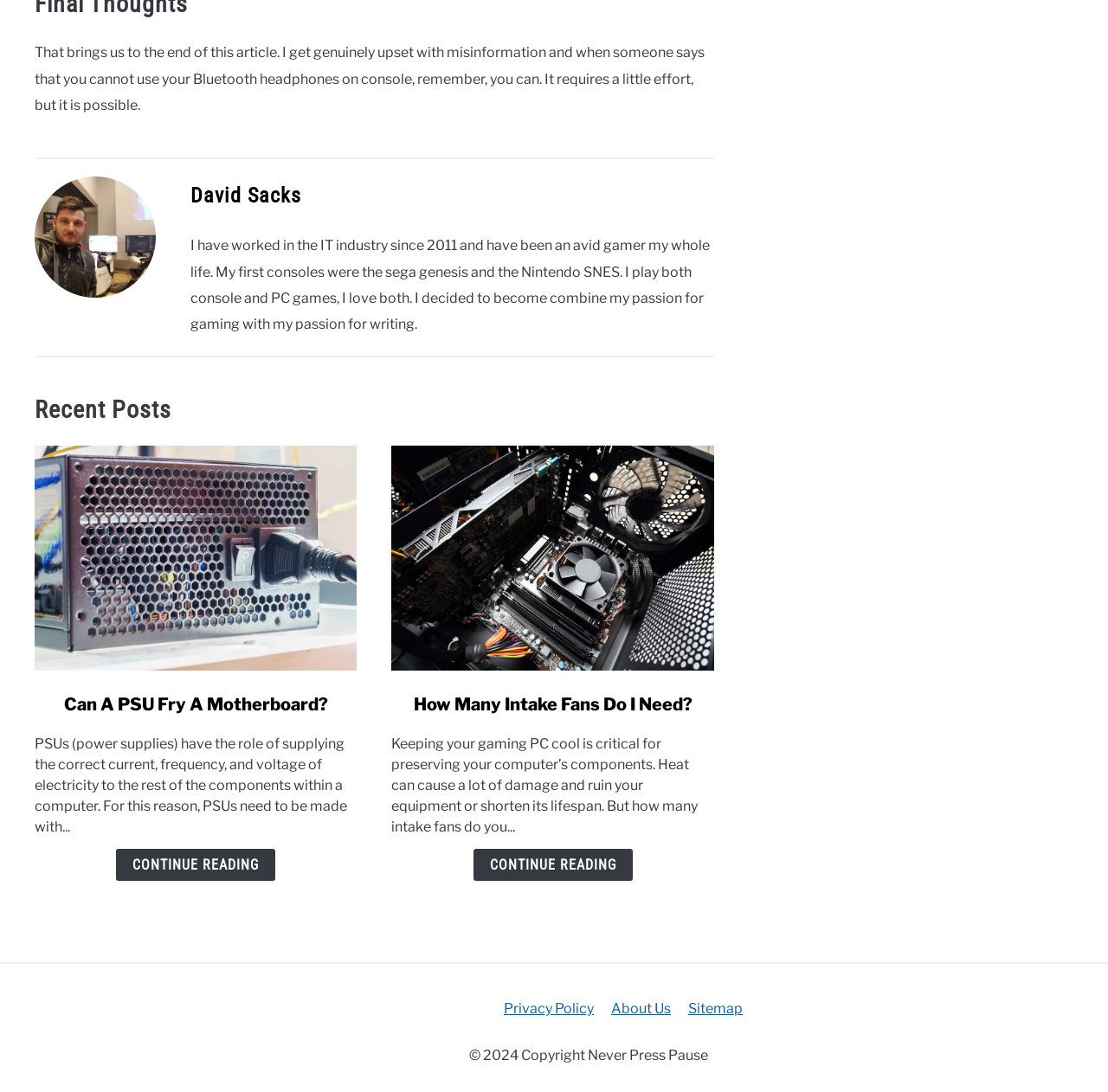Answer the following in one word or a short phrase: 
Who is the author of the article?

David Sacks